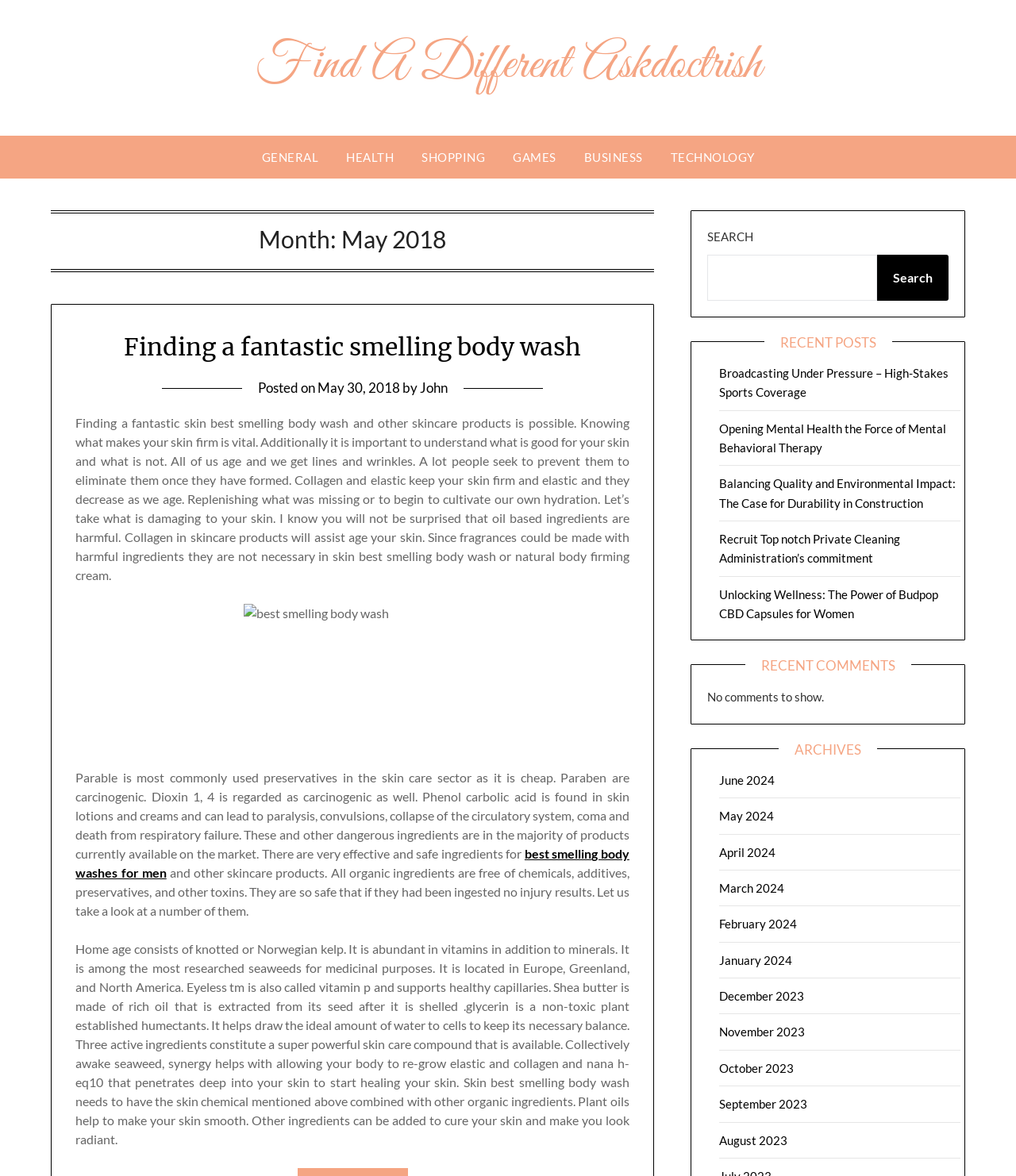What is the title of the first blog post?
Examine the image and give a concise answer in one word or a short phrase.

Finding a fantastic smelling body wash